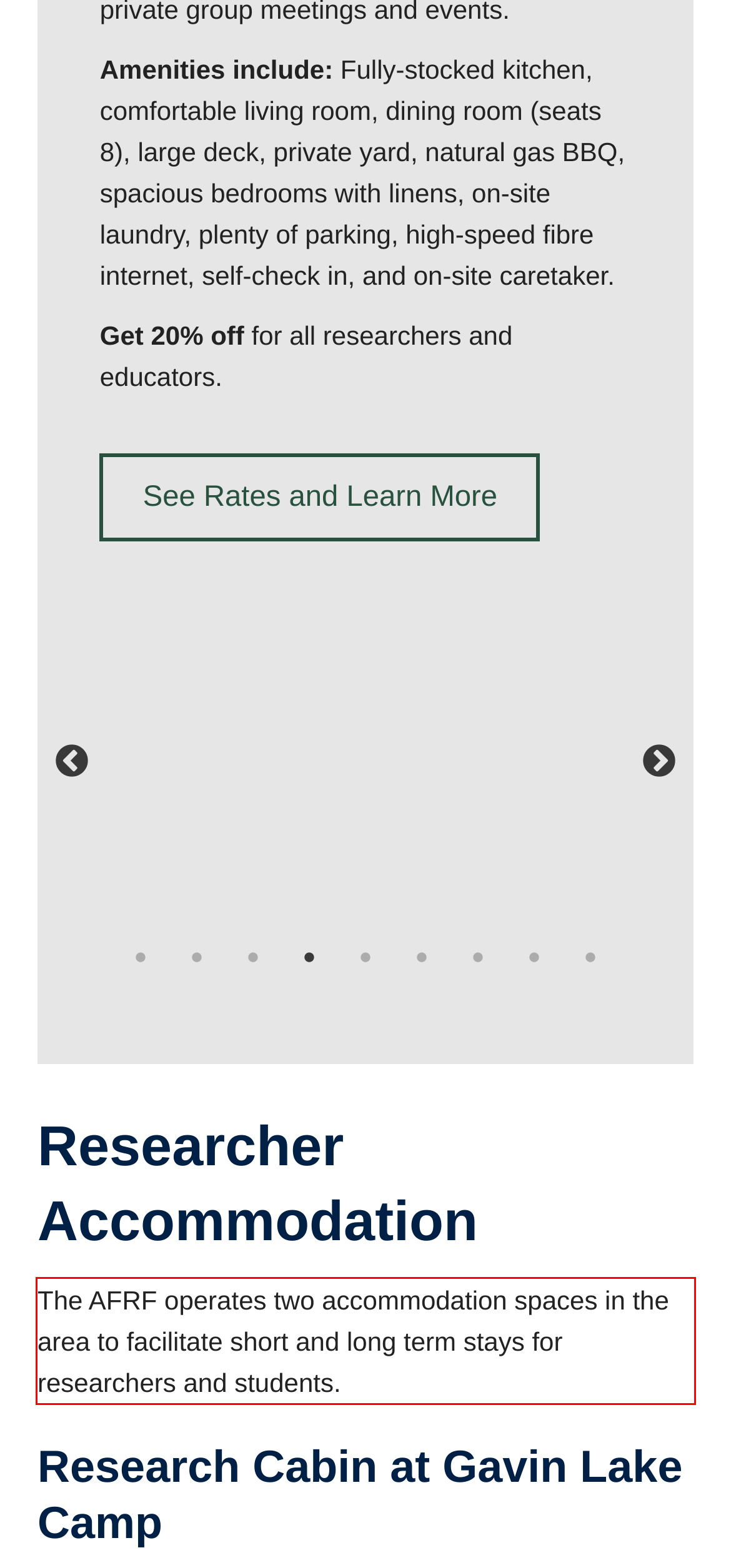View the screenshot of the webpage and identify the UI element surrounded by a red bounding box. Extract the text contained within this red bounding box.

The AFRF operates two accommodation spaces in the area to facilitate short and long term stays for researchers and students.